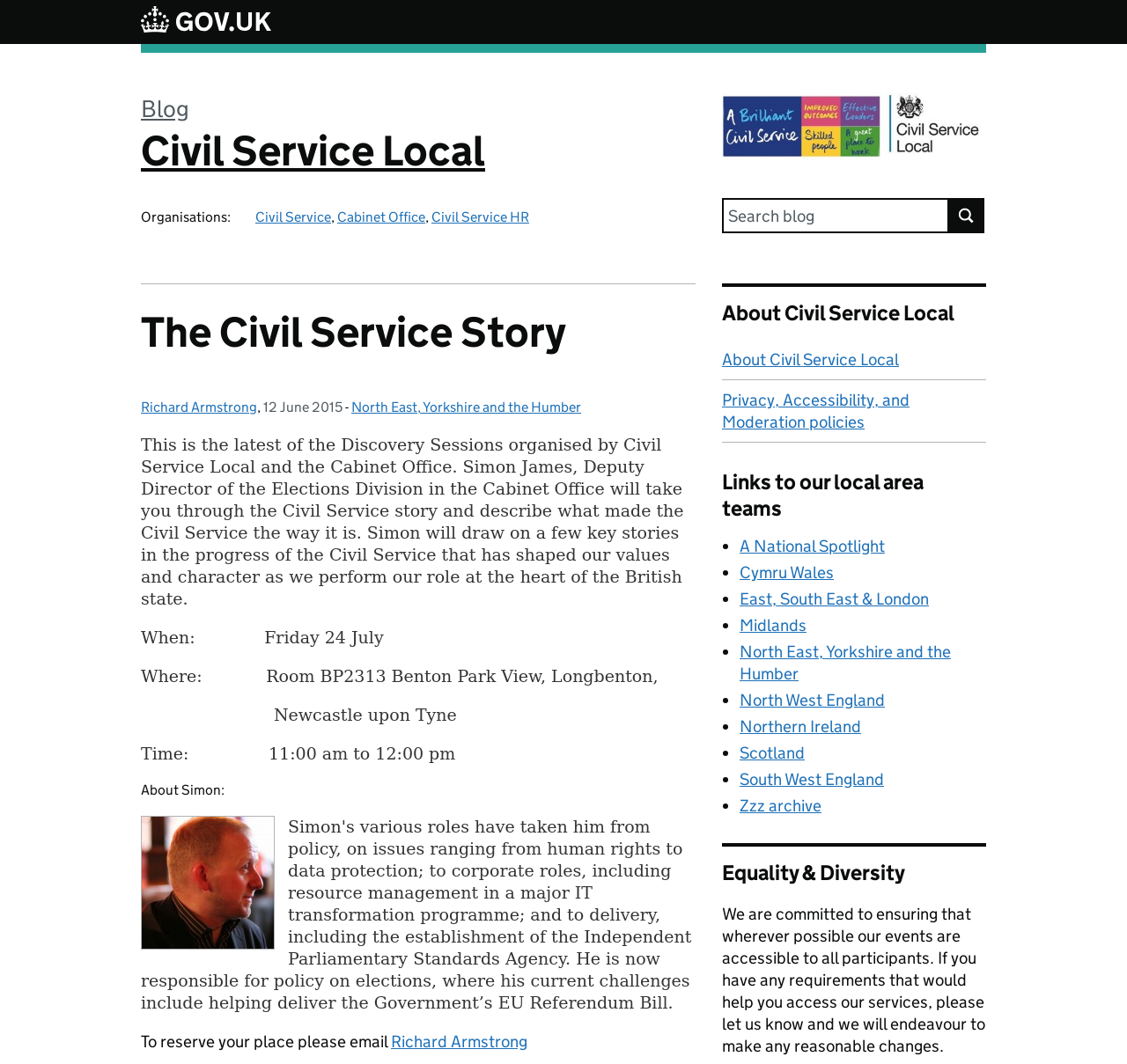Locate the bounding box coordinates of the element that should be clicked to execute the following instruction: "Search for something".

[0.641, 0.186, 0.842, 0.219]